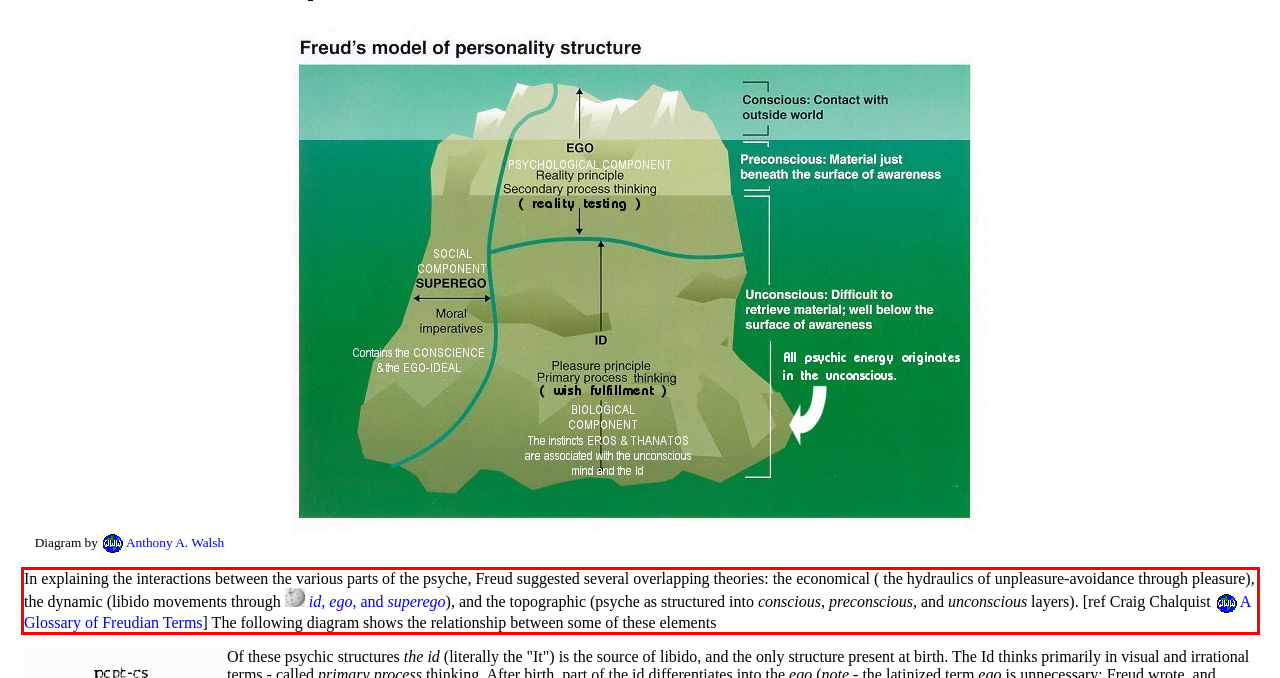You are given a screenshot of a webpage with a UI element highlighted by a red bounding box. Please perform OCR on the text content within this red bounding box.

In explaining the interactions between the various parts of the psyche, Freud suggested several overlapping theories: the economical ( the hydraulics of unpleasure-avoidance through pleasure), the dynamic (libido movements through id, ego, and superego), and the topographic (psyche as structured into conscious, preconscious, and unconscious layers). [ref Craig Chalquist A Glossary of Freudian Terms] The following diagram shows the relationship between some of these elements